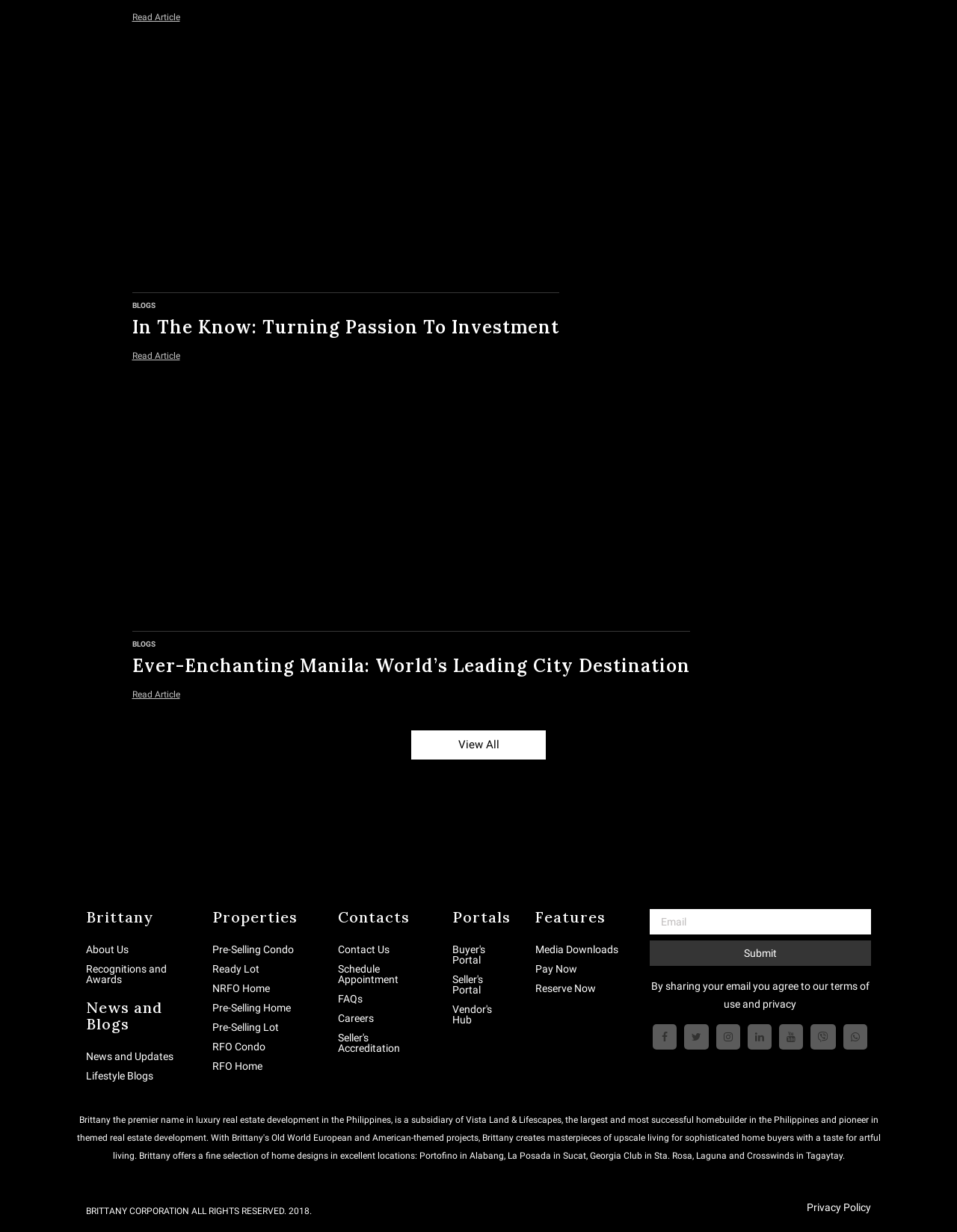Use a single word or phrase to respond to the question:
What is the category of the link 'Pre-Selling Condo'?

Properties